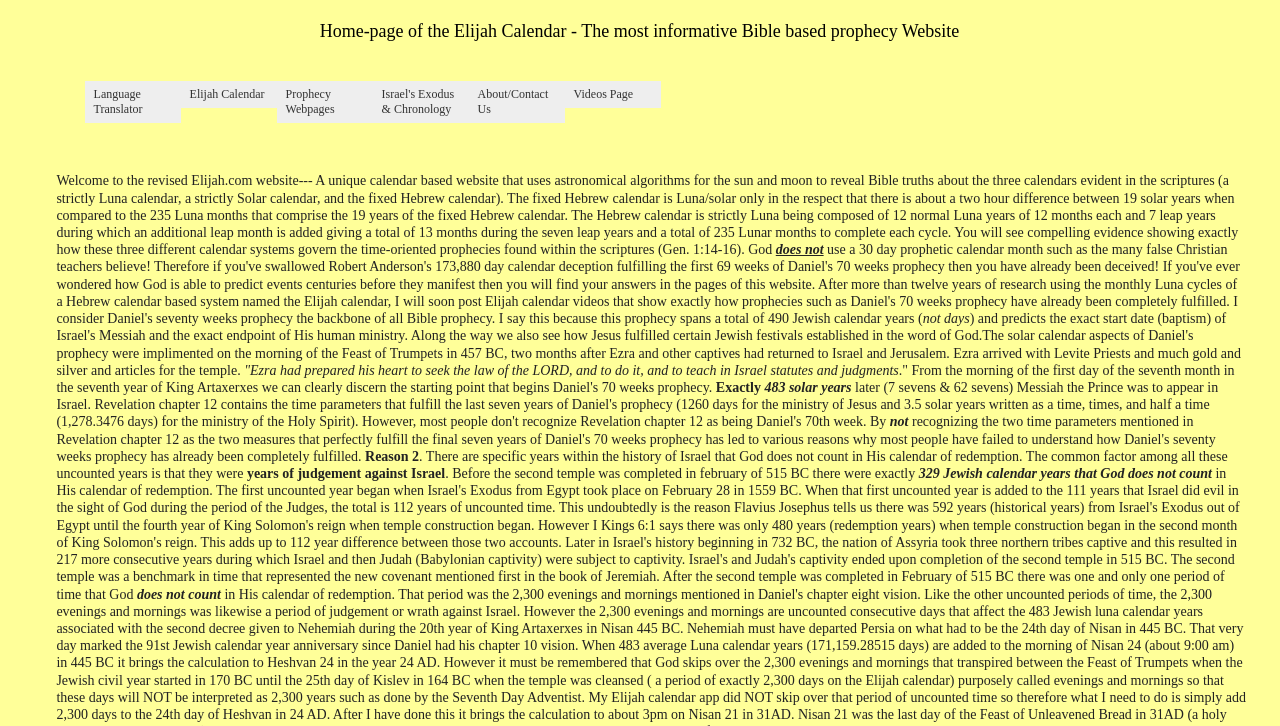How many Jewish calendar years does God not count?
Using the image, elaborate on the answer with as much detail as possible.

According to the webpage, before the second temple was completed in February of 515 BC, there were exactly 329 Jewish calendar years that God does not count.